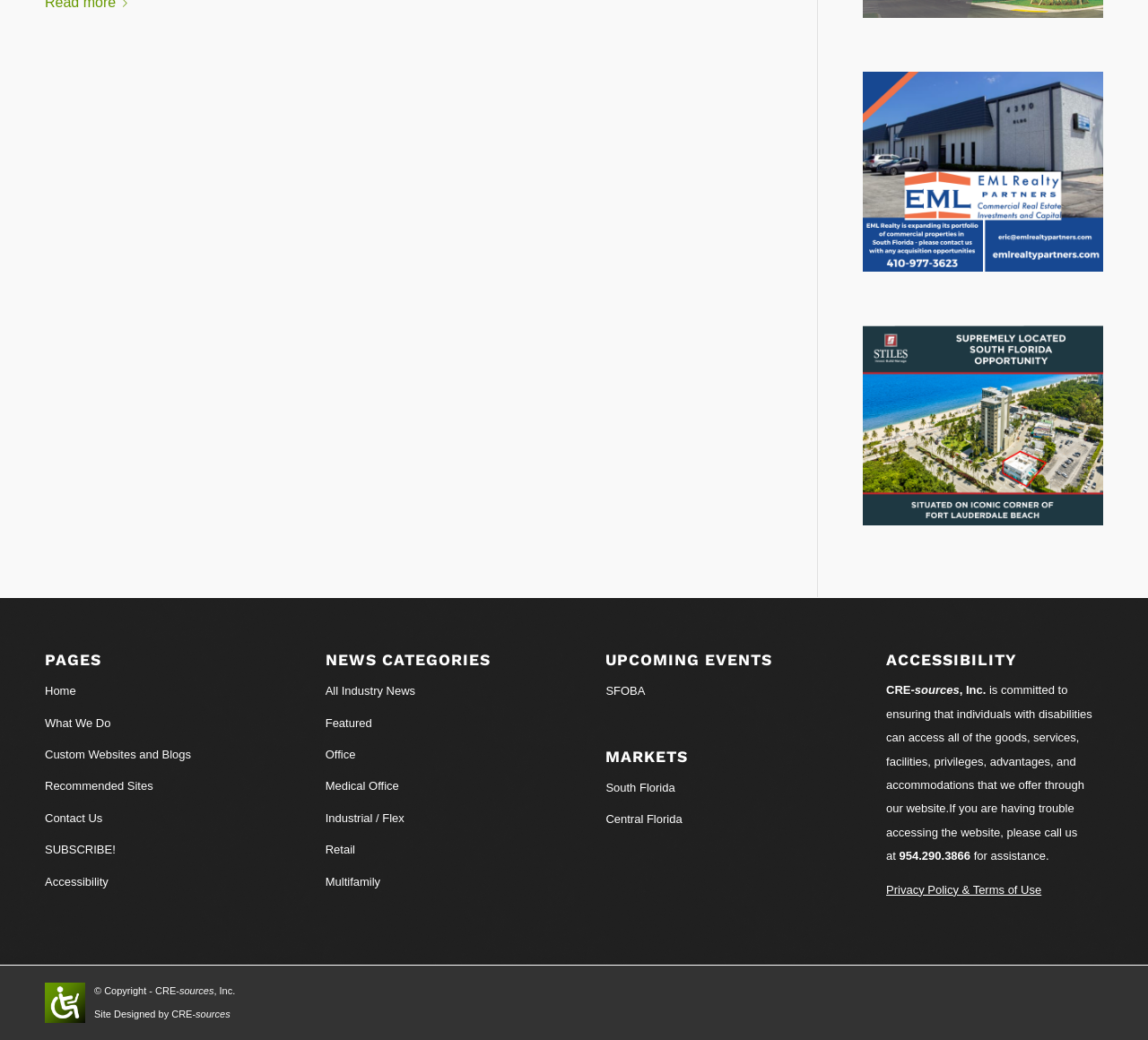Please answer the following question as detailed as possible based on the image: 
What is the phone number for assistance?

I found the phone number in the 'ACCESSIBILITY' section, where it says 'If you are having trouble accessing the website, please call us at 954.290.3866 for assistance'.